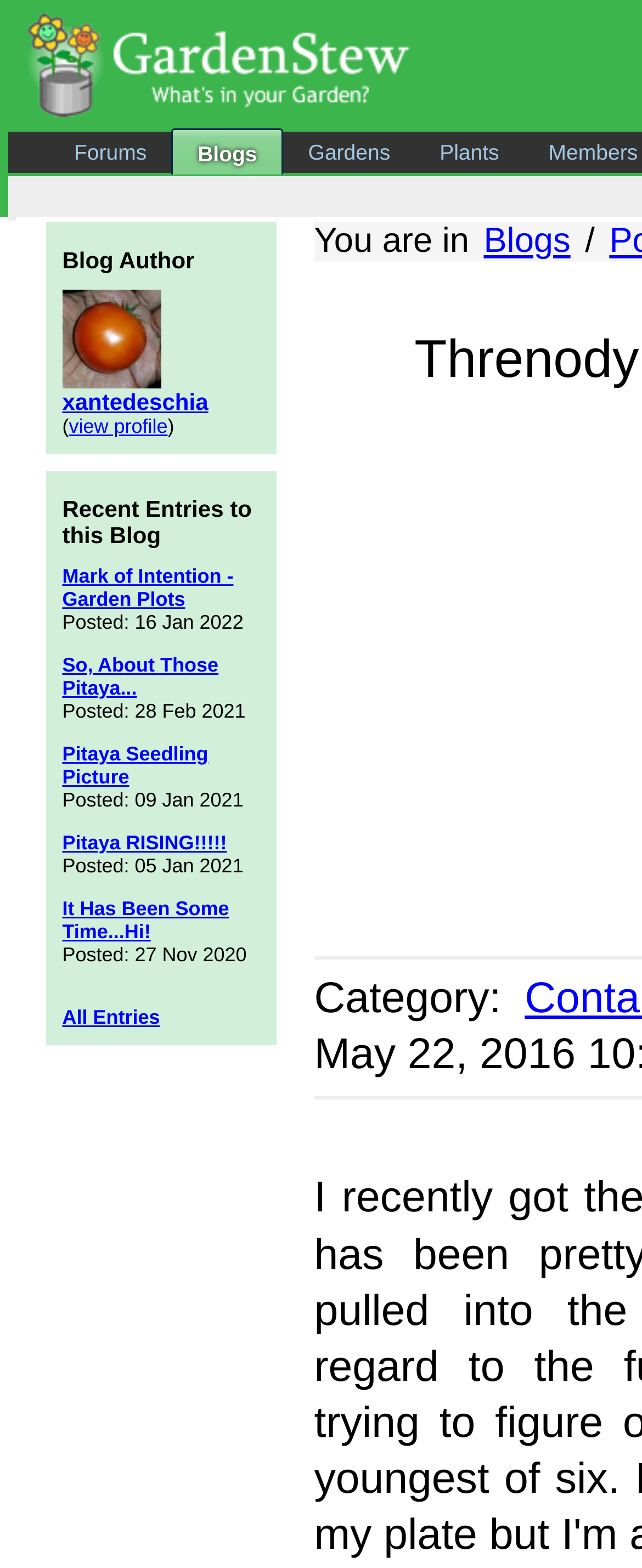What is the name of the website? From the image, respond with a single word or brief phrase.

GardenStew